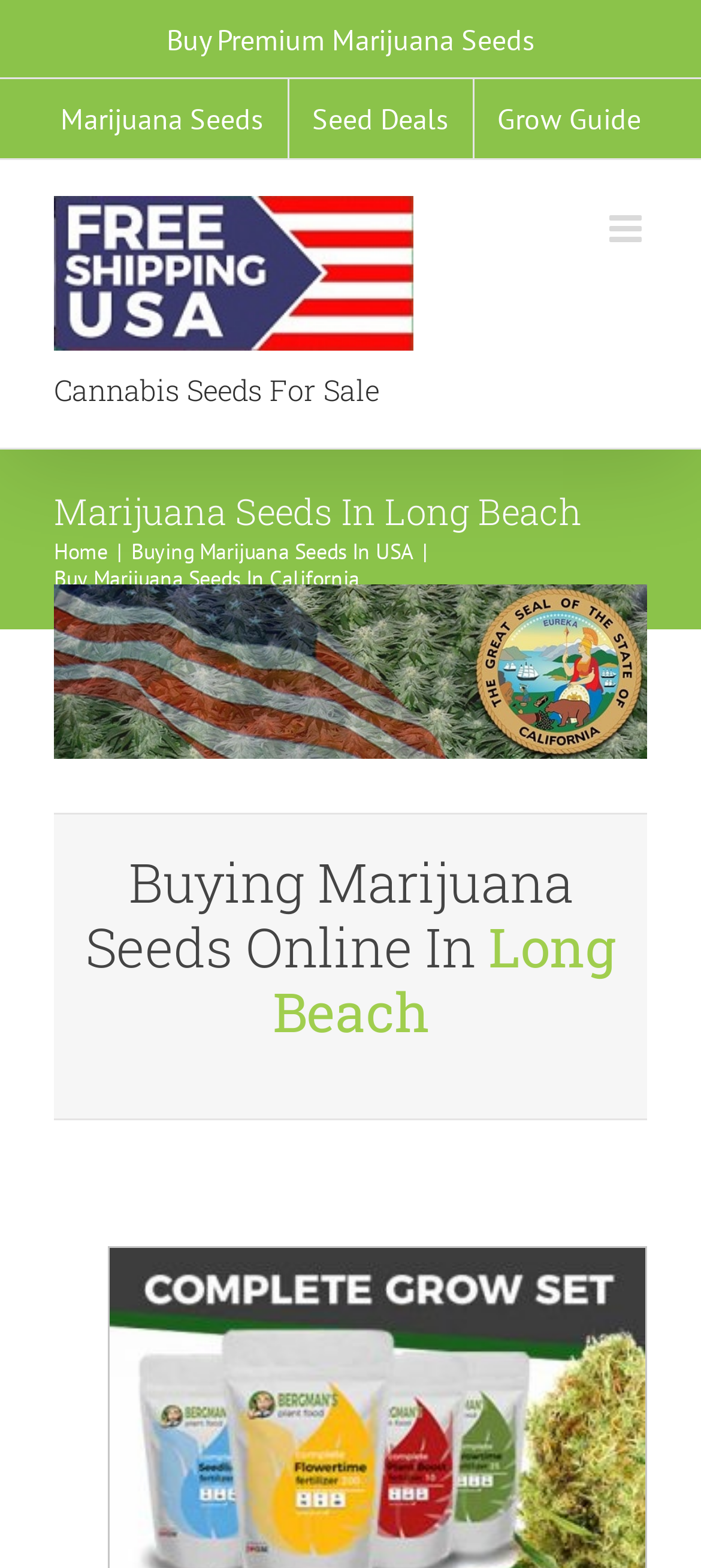Offer an in-depth caption of the entire webpage.

The webpage is about buying cannabis and marijuana seeds in Long Beach online. At the top, there is a heading that reads "Buy Premium Marijuana Seeds". Below it, there is a secondary menu with three links: "Marijuana Seeds", "Seed Deals", and "Grow Guide". To the right of the secondary menu, there is a logo of "Marijuana Seeds USA" with an image and a link.

Below the logo, there is a heading that reads "Cannabis Seeds For Sale". On the same level, there is a toggle button to expand or collapse the mobile menu. 

The page title bar is located below, which contains a heading that reads "Marijuana Seeds In Long Beach". Within the page title bar, there are three links: "Home", "Buying Marijuana Seeds In USA", and "Buy Marijuana Seeds In California". The last link has an associated image. 

Further down, there is a heading that reads "Buying Marijuana Seeds Online In Long Beach". Overall, the webpage appears to be an online store for cannabis and marijuana seeds, providing information and options for customers to make a purchase.